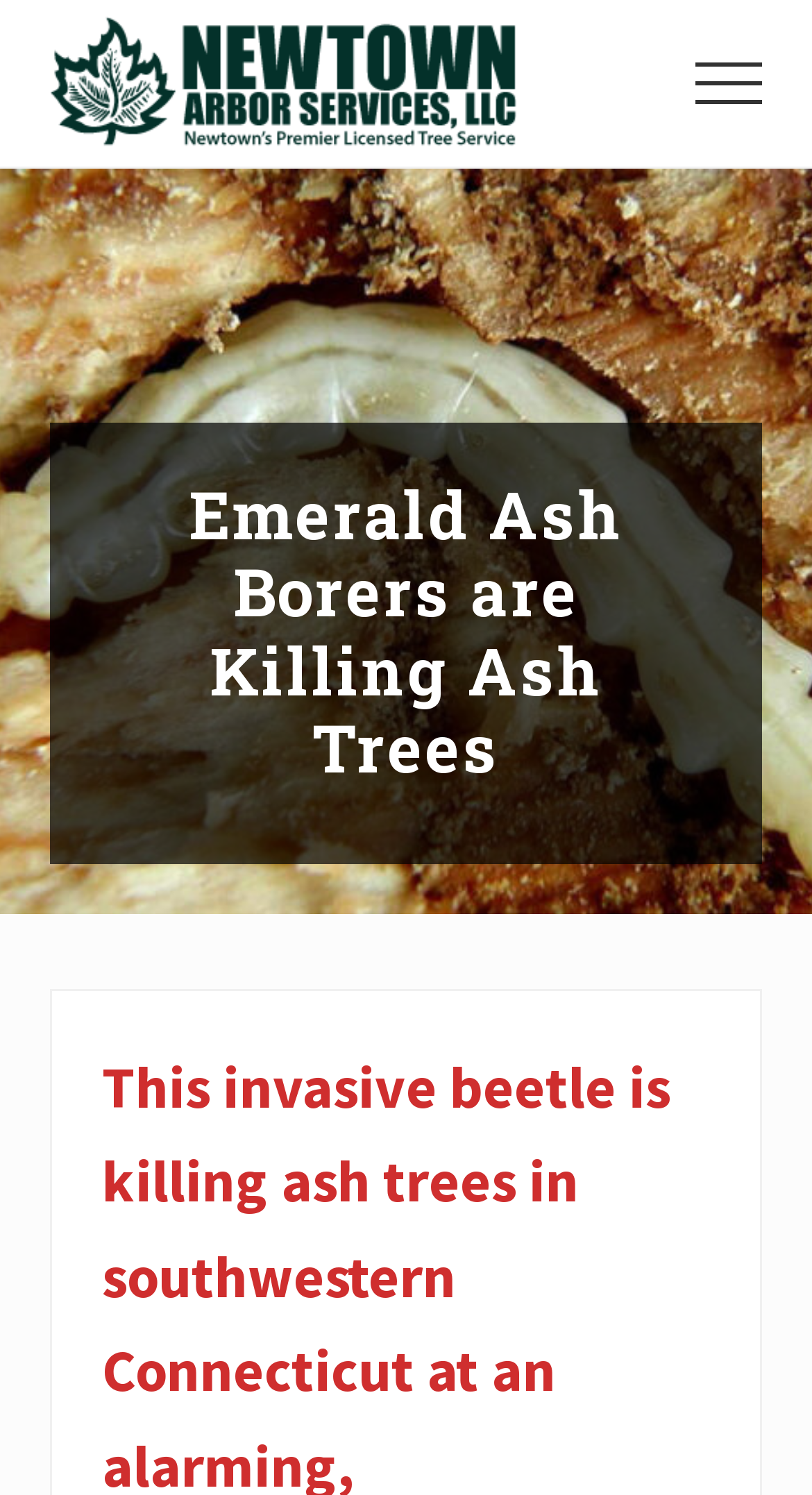Respond with a single word or phrase to the following question:
What is the name of the company?

Newtown Arbor Services, LLC